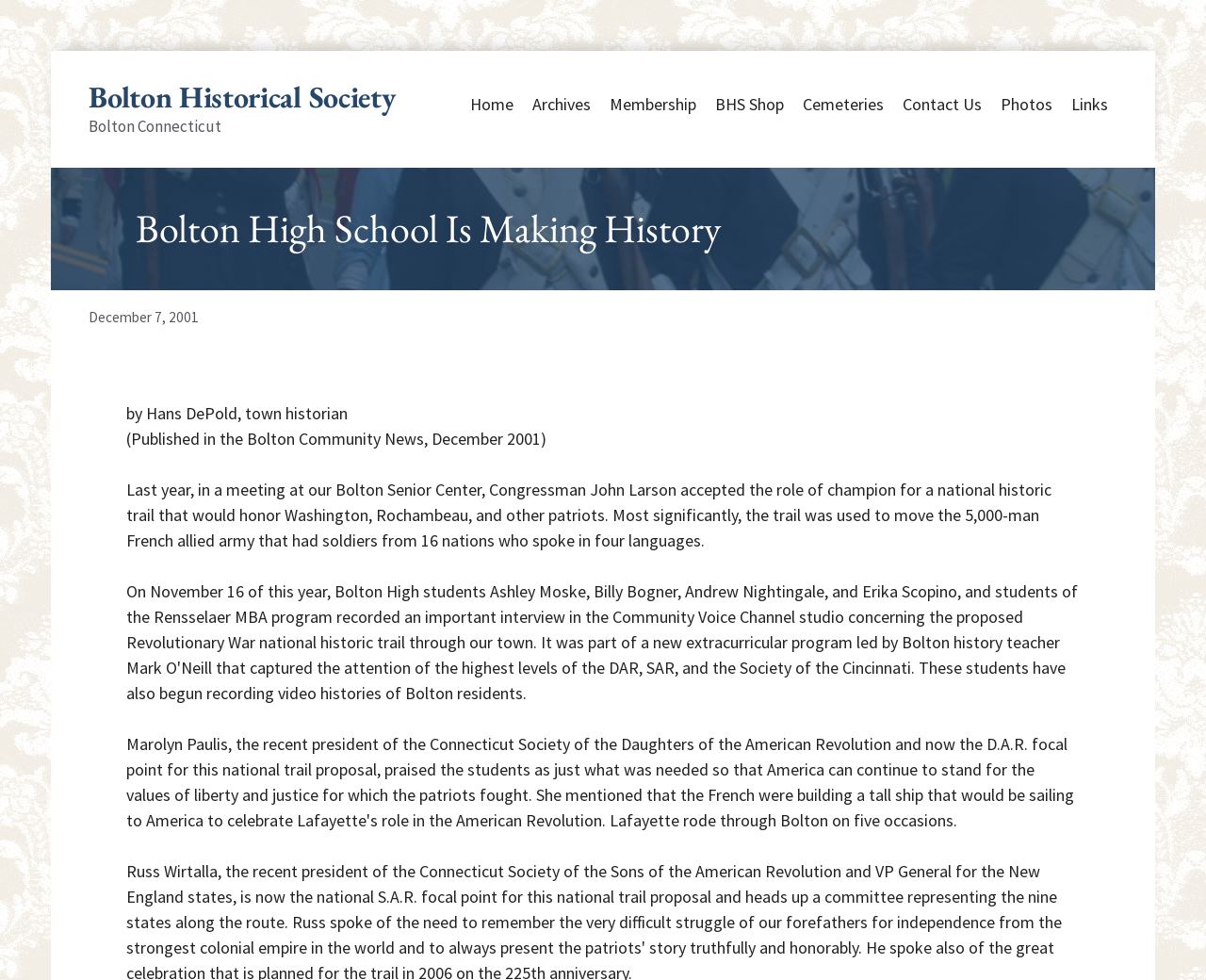Respond to the question below with a concise word or phrase:
What is the role accepted by Congressman John Larson?

champion for a national historic trail